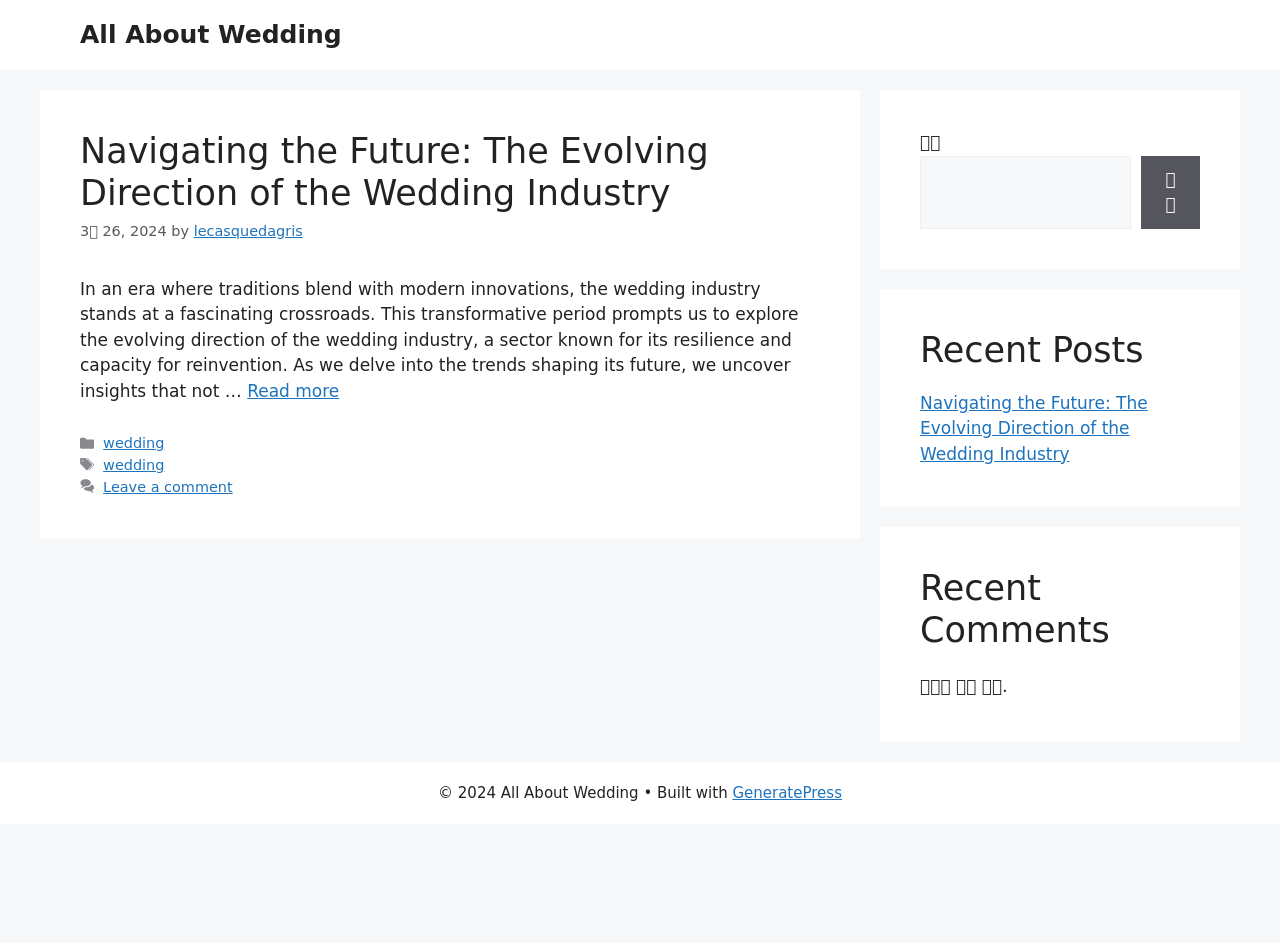Pinpoint the bounding box coordinates for the area that should be clicked to perform the following instruction: "Search for something".

[0.719, 0.165, 0.884, 0.242]